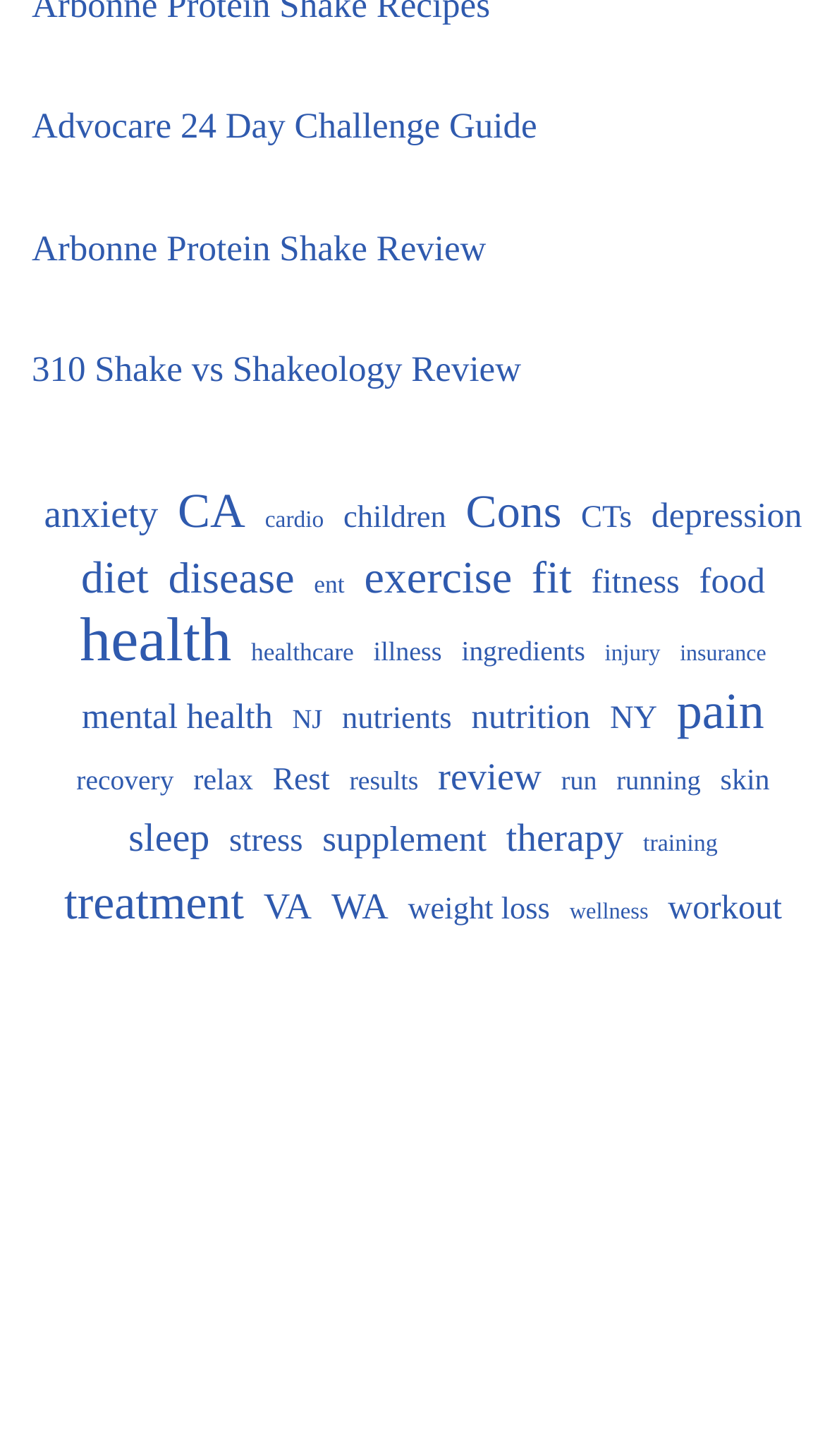Determine the bounding box coordinates of the region that needs to be clicked to achieve the task: "Read the 'review' section".

[0.531, 0.514, 0.656, 0.554]